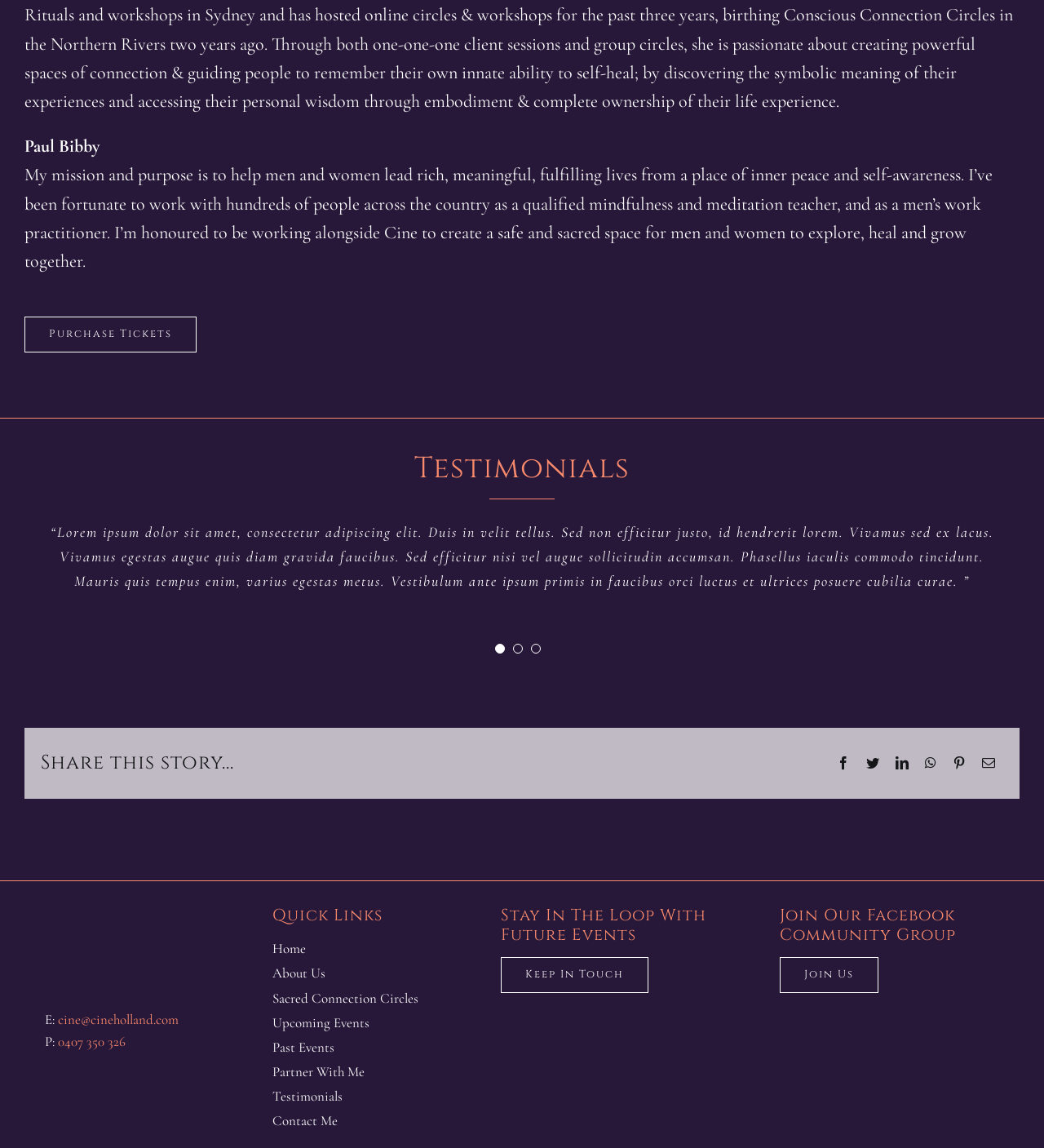What is the purpose of the 'Join Our Facebook Community Group' link?
Give a thorough and detailed response to the question.

The 'Join Our Facebook Community Group' link is likely used to join a Facebook group related to the teacher or the organization, as it is mentioned in the context of staying in touch with future events.